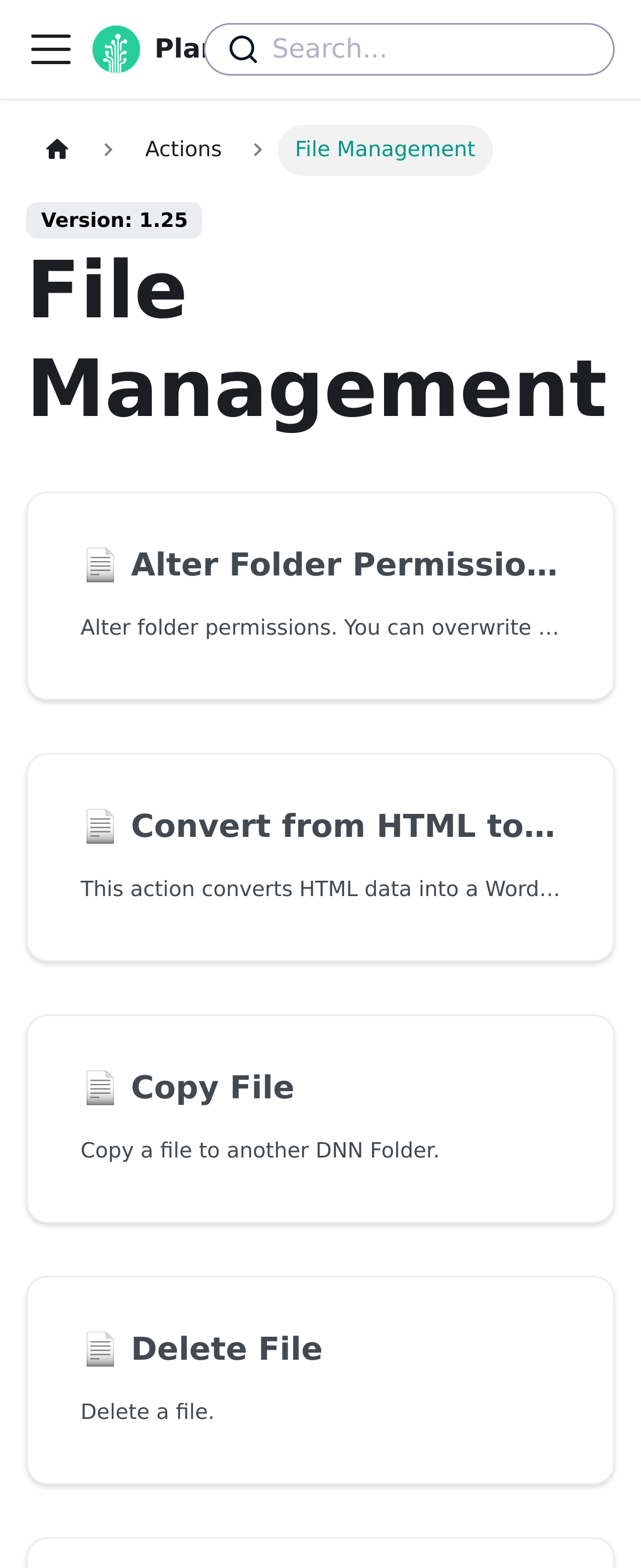Summarize the contents and layout of the webpage in detail.

This webpage is about file management, with a focus on getting started. At the top, there is a navigation bar with a toggle button on the left and a logo of "Plant an App" on the right. Below the navigation bar, there is a search combobox with a search button and a magnifying glass icon.

On the left side, there is a breadcrumbs navigation section with links to the home page and actions. The current page is "File Management", which is also indicated by a static text element. Below the breadcrumbs, there is a version number "1.25" displayed.

The main content of the page is divided into four sections, each with a heading, a link, and a paragraph of text. The sections are arranged vertically, with the first section starting from the top. The headings of the sections are "Alter Folder Permissions", "Convert from HTML to Word", "Copy File", and "Delete File". Each section has a brief description of the action that can be performed.

There are several images on the page, including the "Plant an App" logo, a magnifying glass icon, and several icons accompanying the links in the breadcrumbs navigation section.